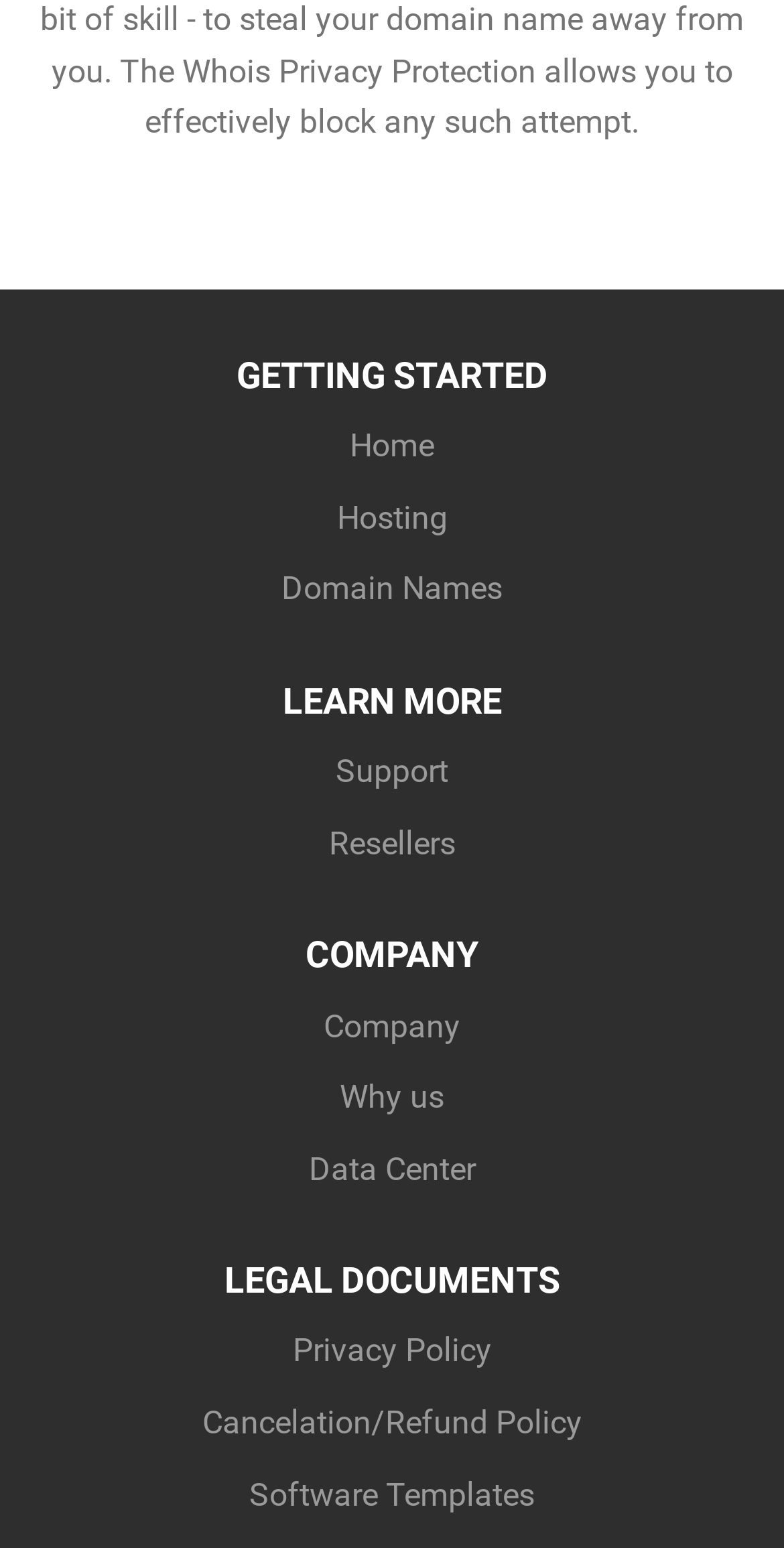Locate the bounding box coordinates of the element to click to perform the following action: 'view company information'. The coordinates should be given as four float values between 0 and 1, in the form of [left, top, right, bottom].

[0.413, 0.65, 0.587, 0.675]